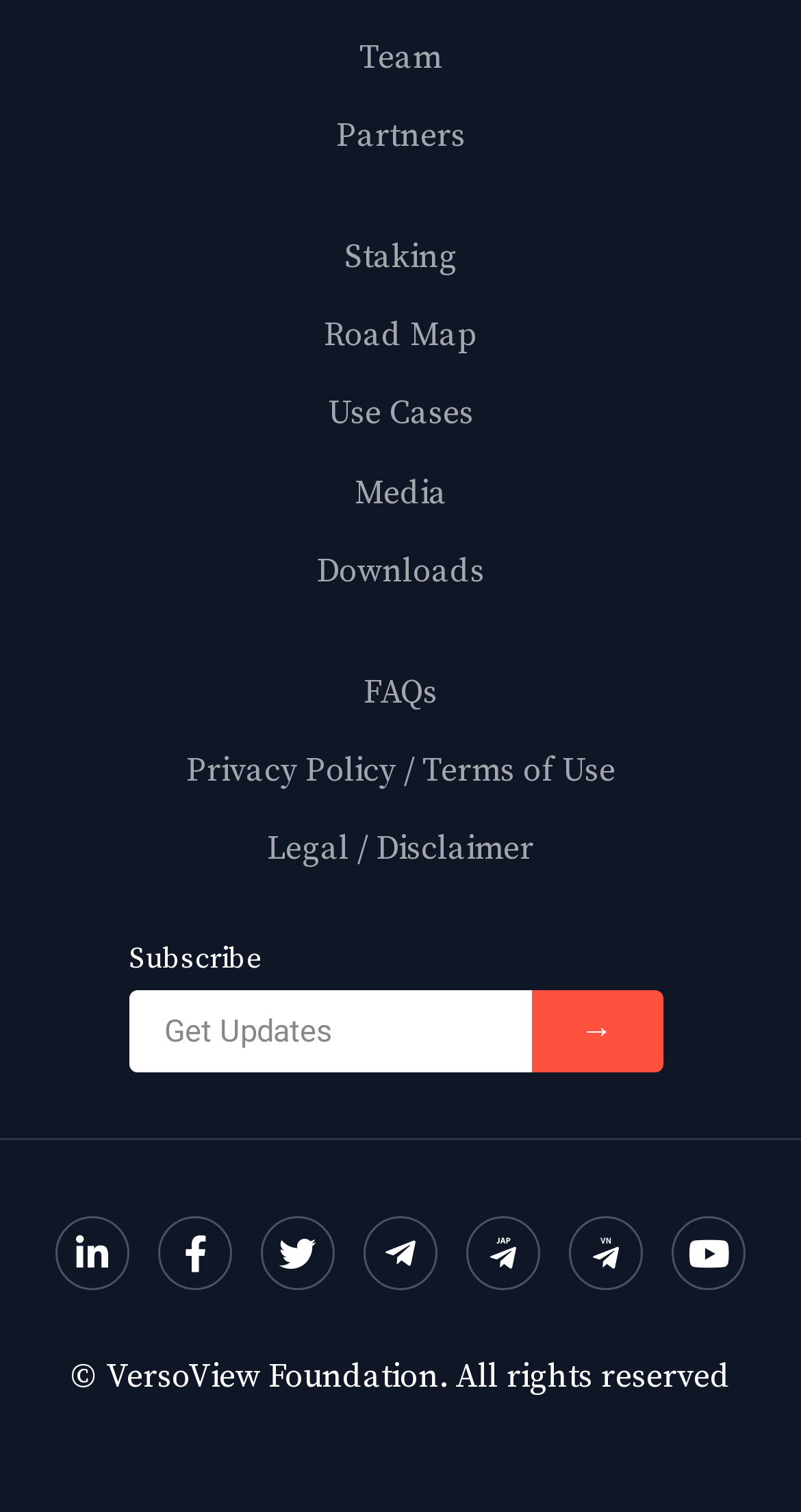What is the copyright information at the bottom?
Look at the image and respond with a one-word or short phrase answer.

VersoView Foundation